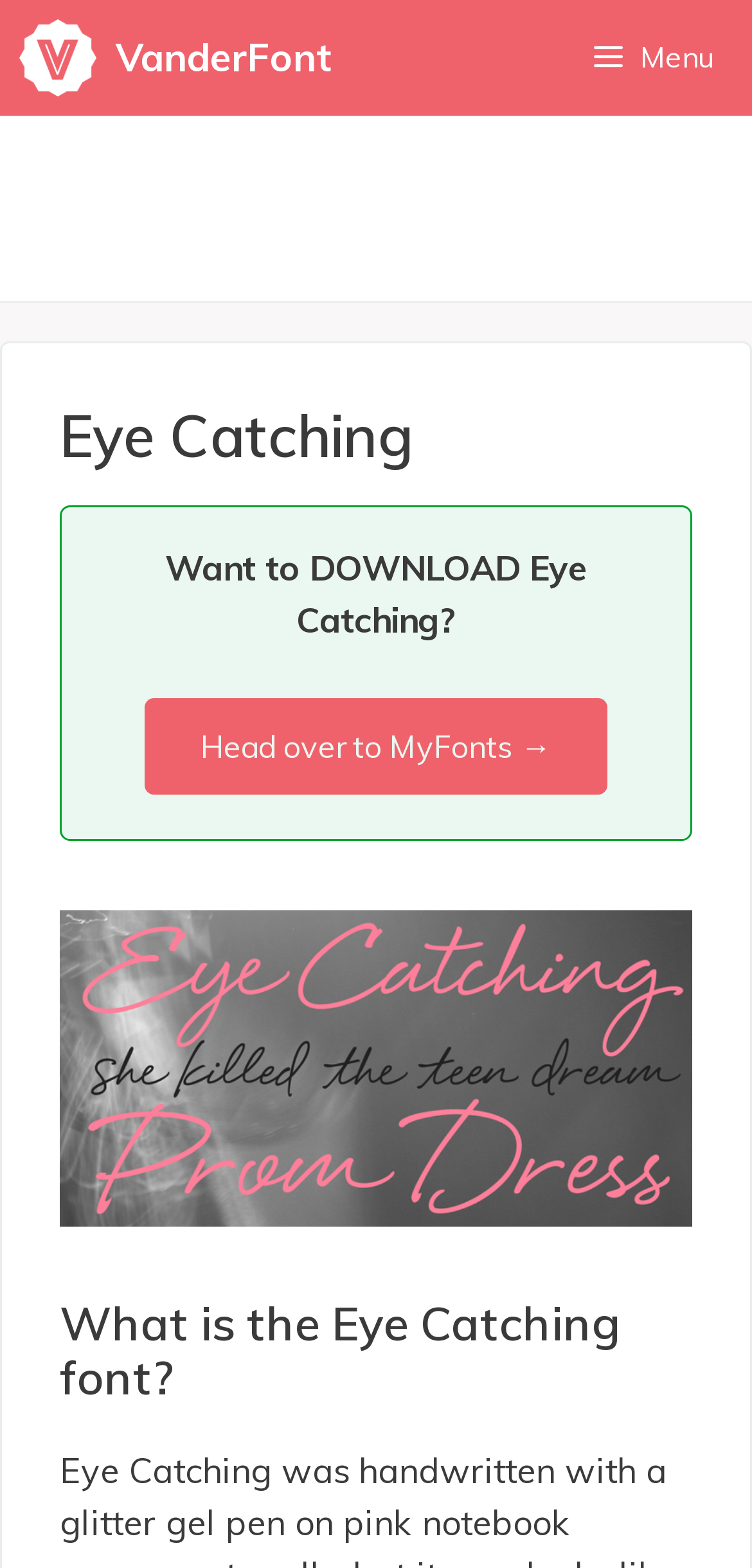Determine the bounding box for the HTML element described here: "Head over to MyFonts →". The coordinates should be given as [left, top, right, bottom] with each number being a float between 0 and 1.

[0.193, 0.445, 0.807, 0.506]